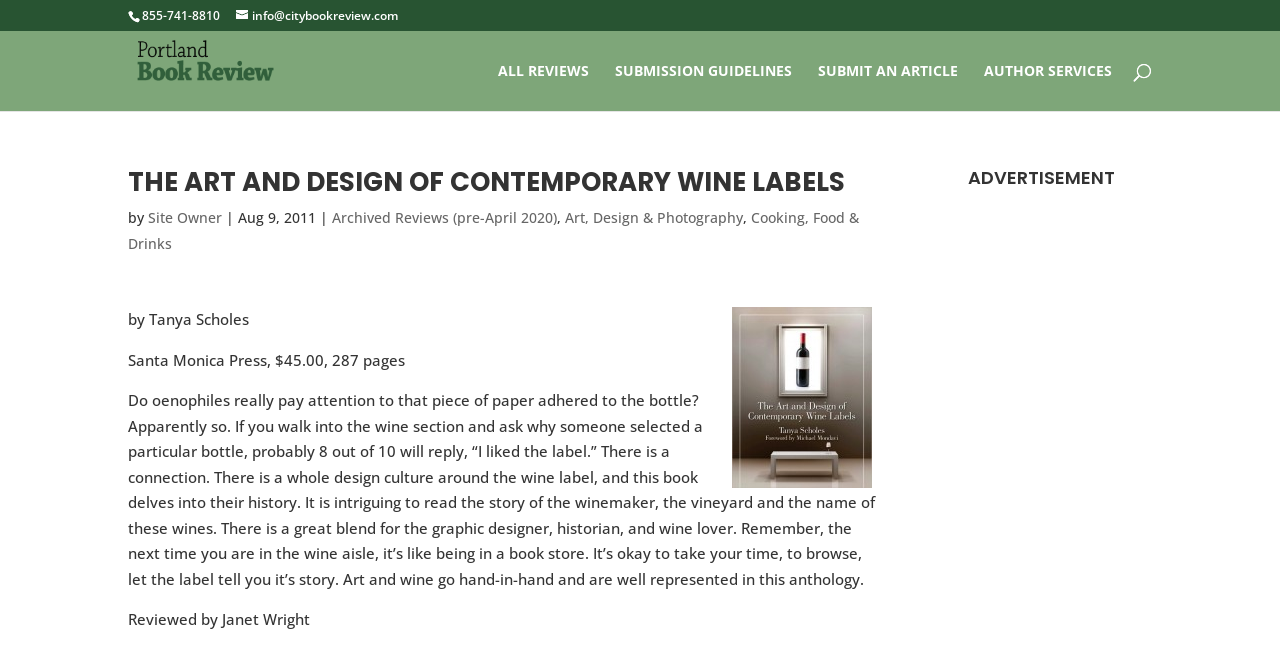Please determine the bounding box coordinates of the area that needs to be clicked to complete this task: 'submit an article'. The coordinates must be four float numbers between 0 and 1, formatted as [left, top, right, bottom].

[0.639, 0.096, 0.748, 0.166]